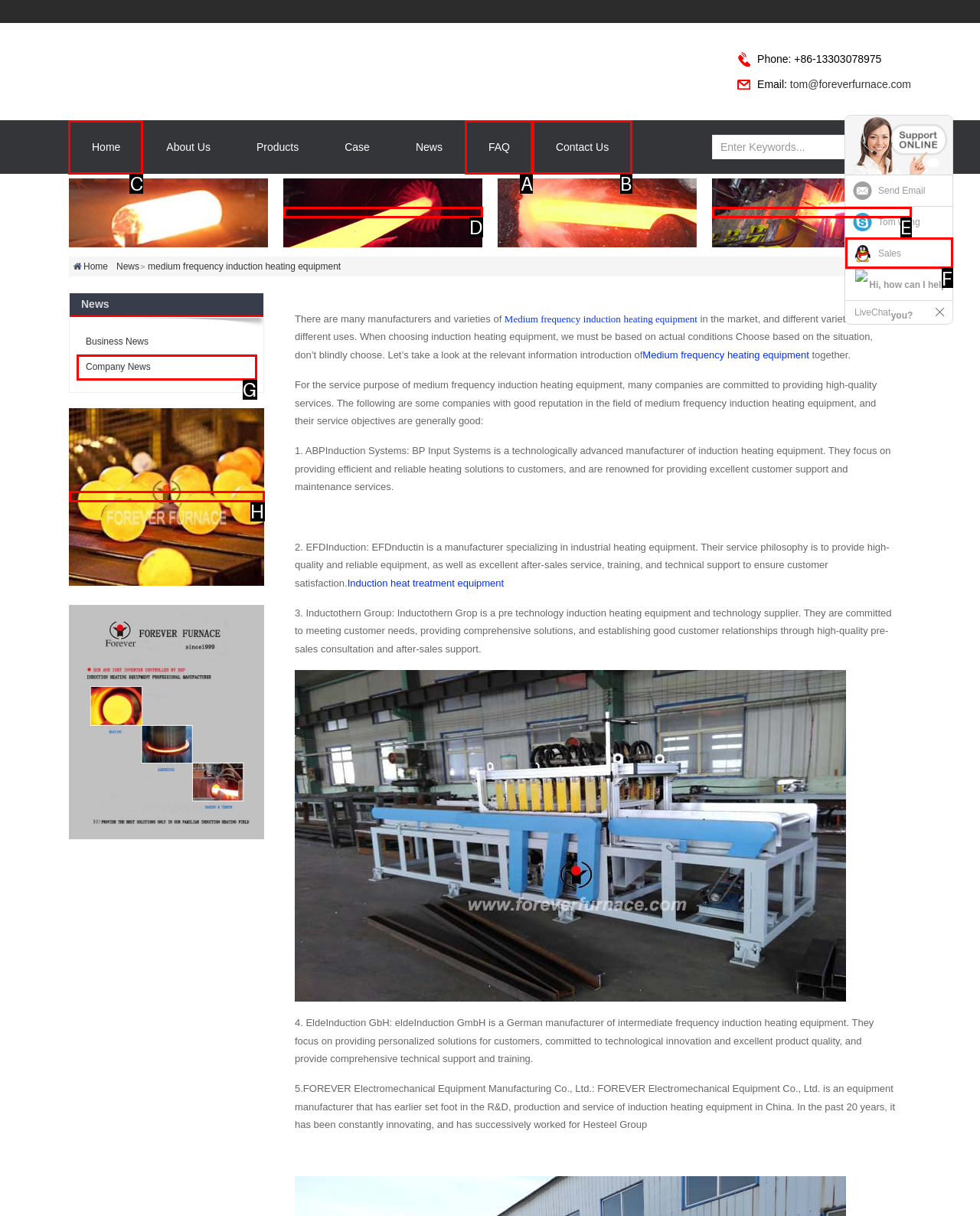Figure out which option to click to perform the following task: Click the 'Home' link
Provide the letter of the correct option in your response.

C